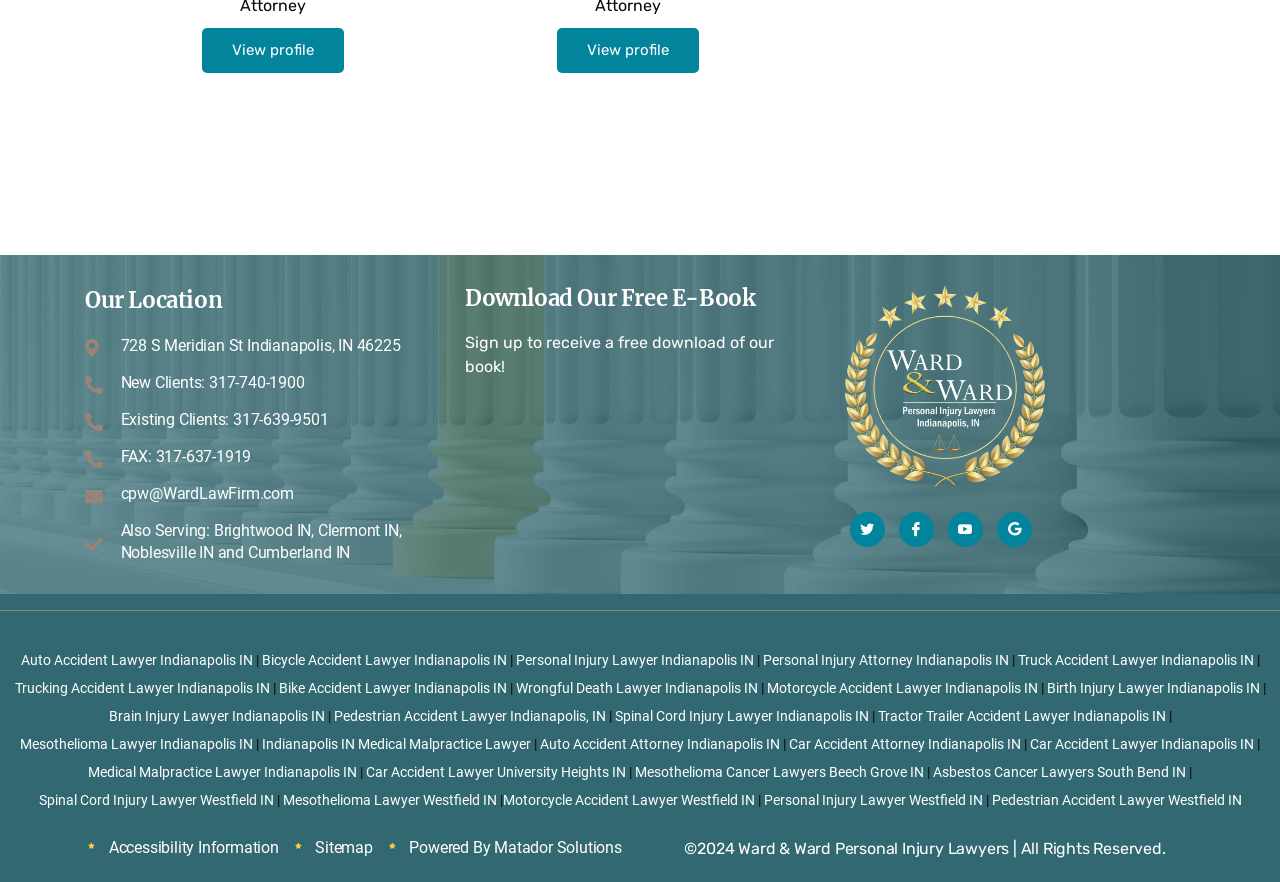Locate the UI element described by aria-label="YouTube" in the provided webpage screenshot. Return the bounding box coordinates in the format (top-left x, top-left y, bottom-right x, bottom-right y), ensuring all values are between 0 and 1.

[0.741, 0.58, 0.768, 0.62]